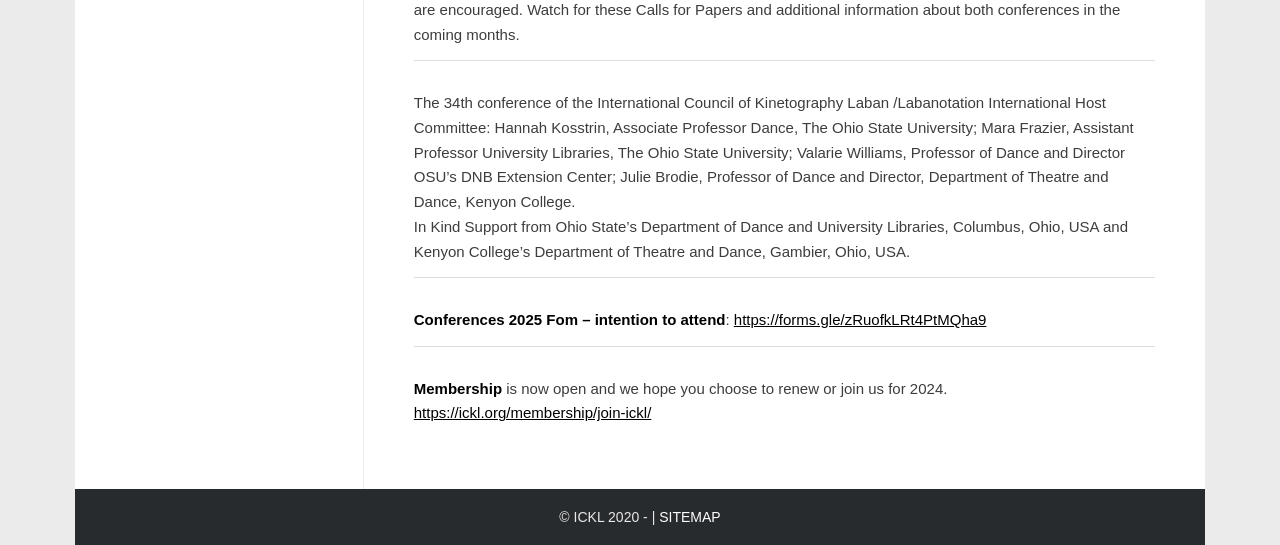Provide a short, one-word or phrase answer to the question below:
What is the name of the university mentioned?

The Ohio State University